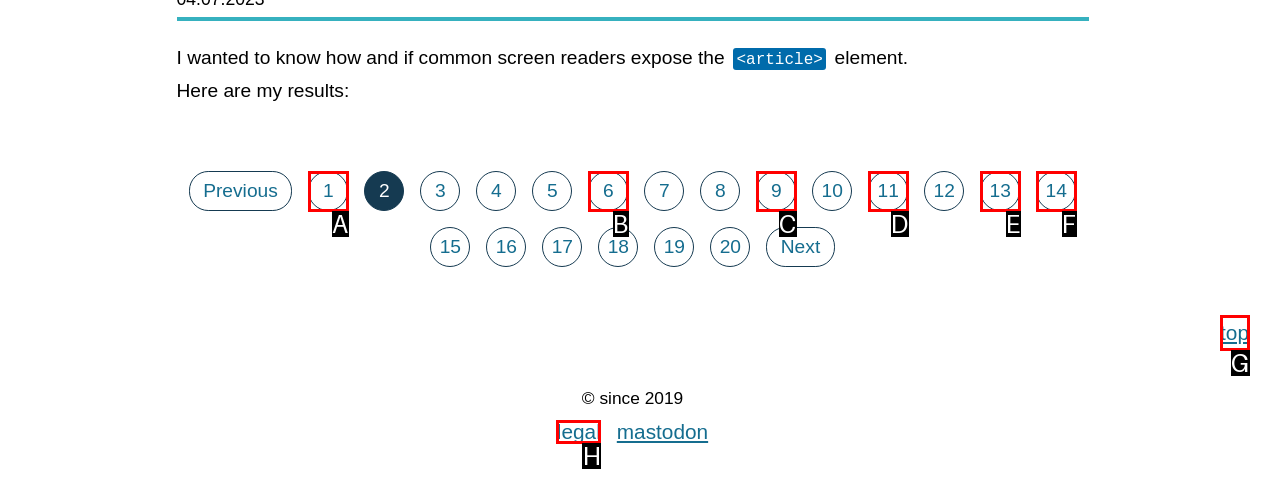Based on the description: visit the event website here.
Select the letter of the corresponding UI element from the choices provided.

None